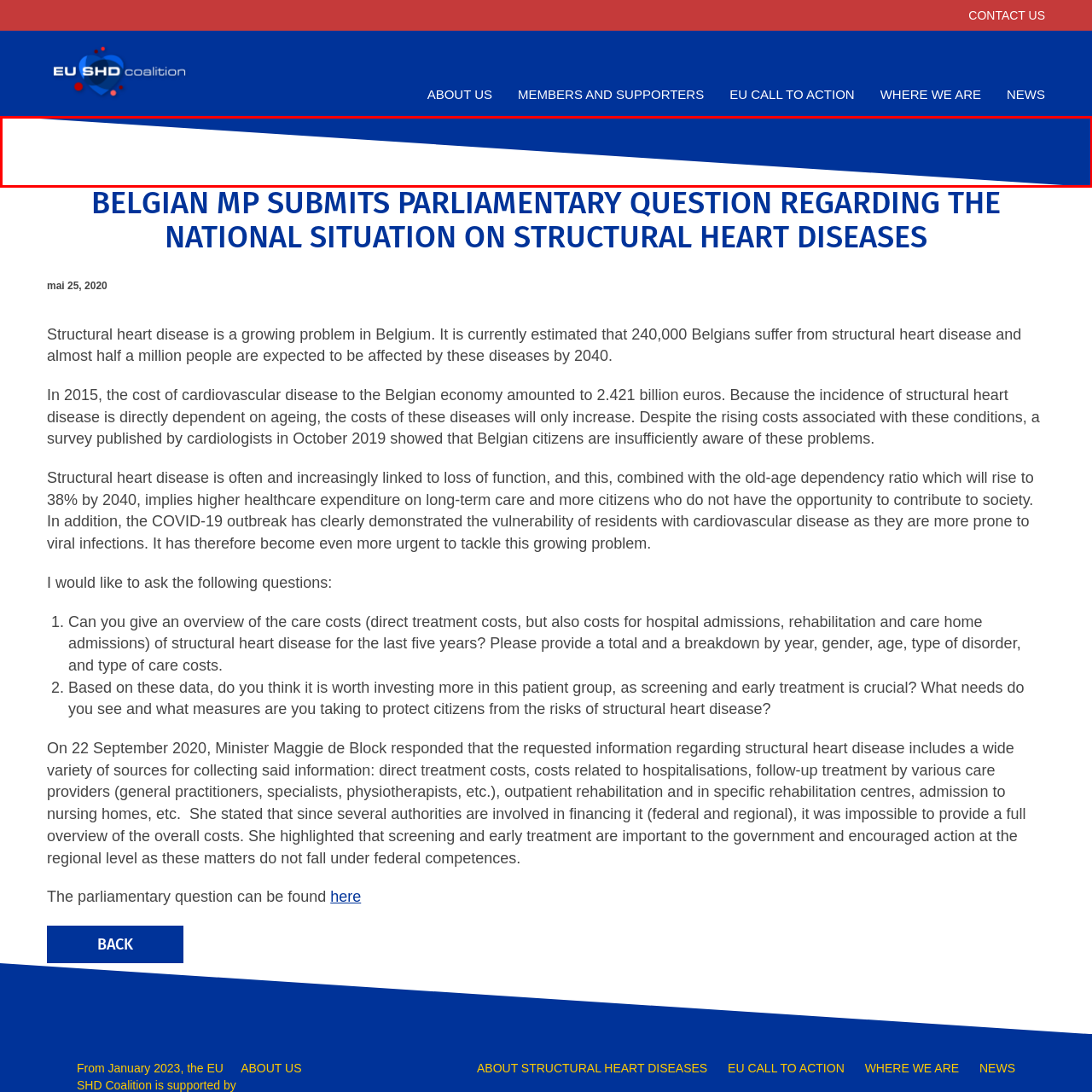What is the purpose of the image on the webpage?
Assess the image contained within the red bounding box and give a detailed answer based on the visual elements present in the image.

The image is likely used as a visual element to complement the informative text on the webpage, and it may represent key themes such as health, medical care, or advocacy for cardiovascular health, which are all related to the main topic of structural heart diseases.